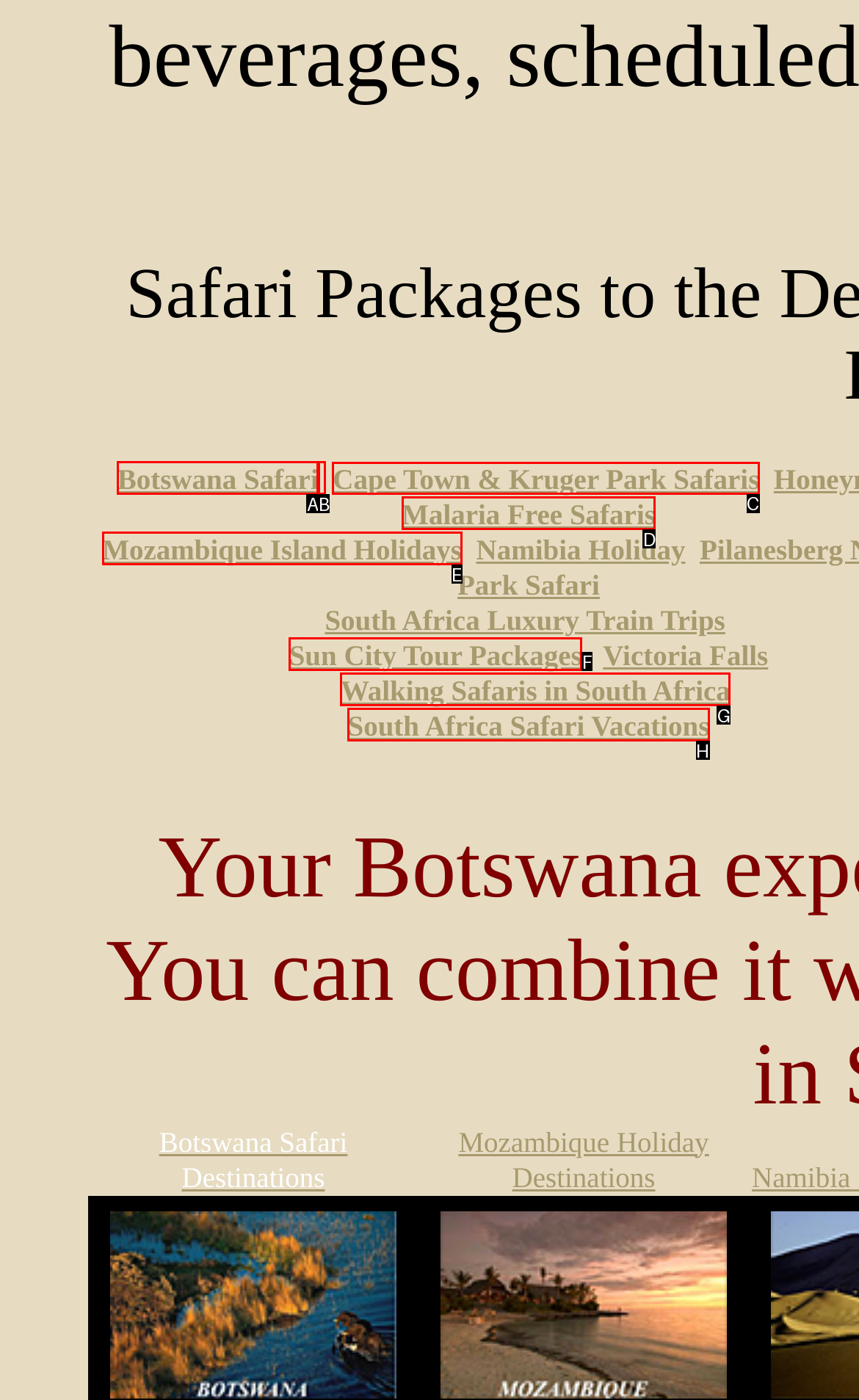Select the correct UI element to complete the task: View Cape Town & Kruger Park Safaris
Please provide the letter of the chosen option.

C